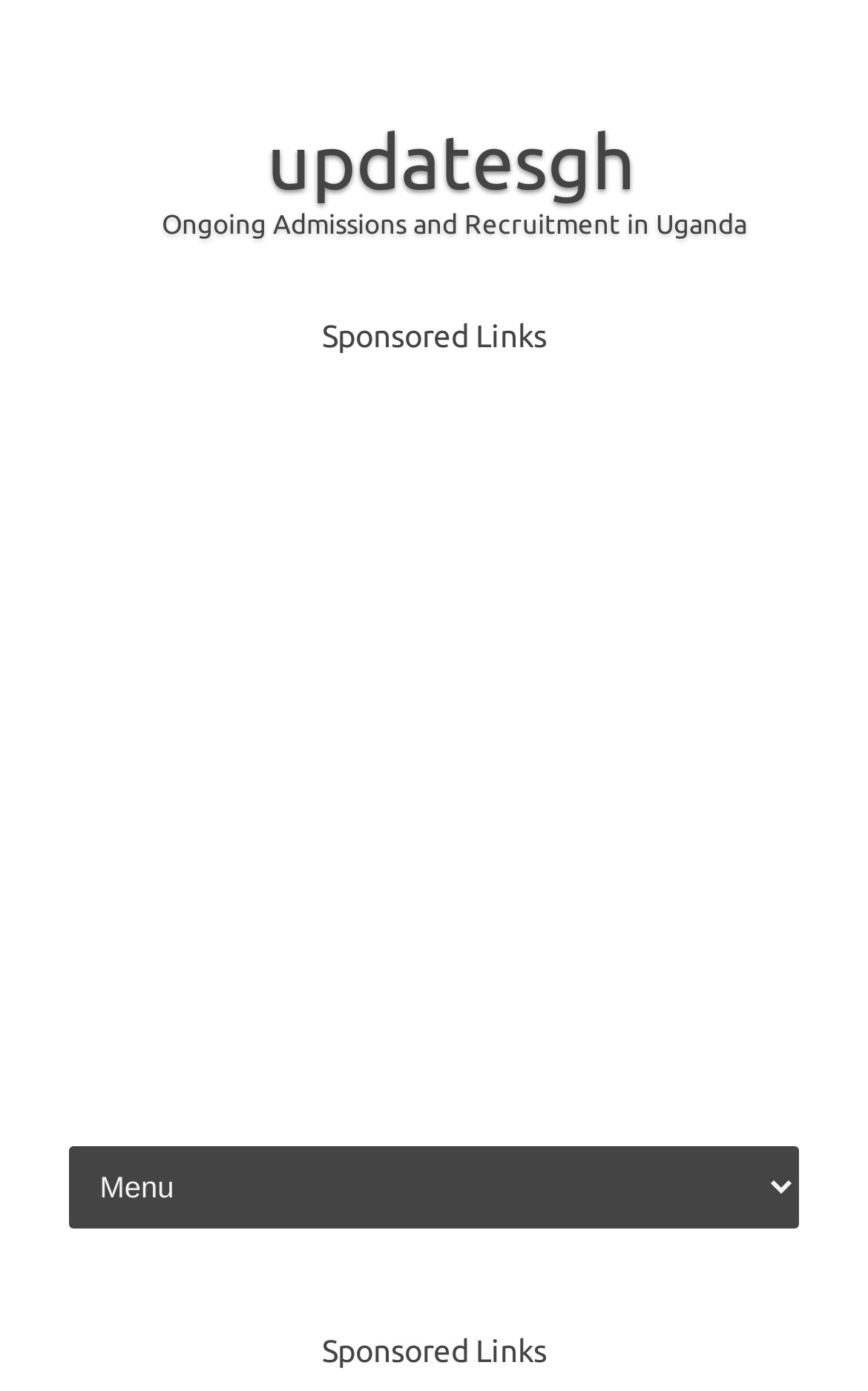Please give a succinct answer to the question in one word or phrase:
How many sponsored links are there?

2